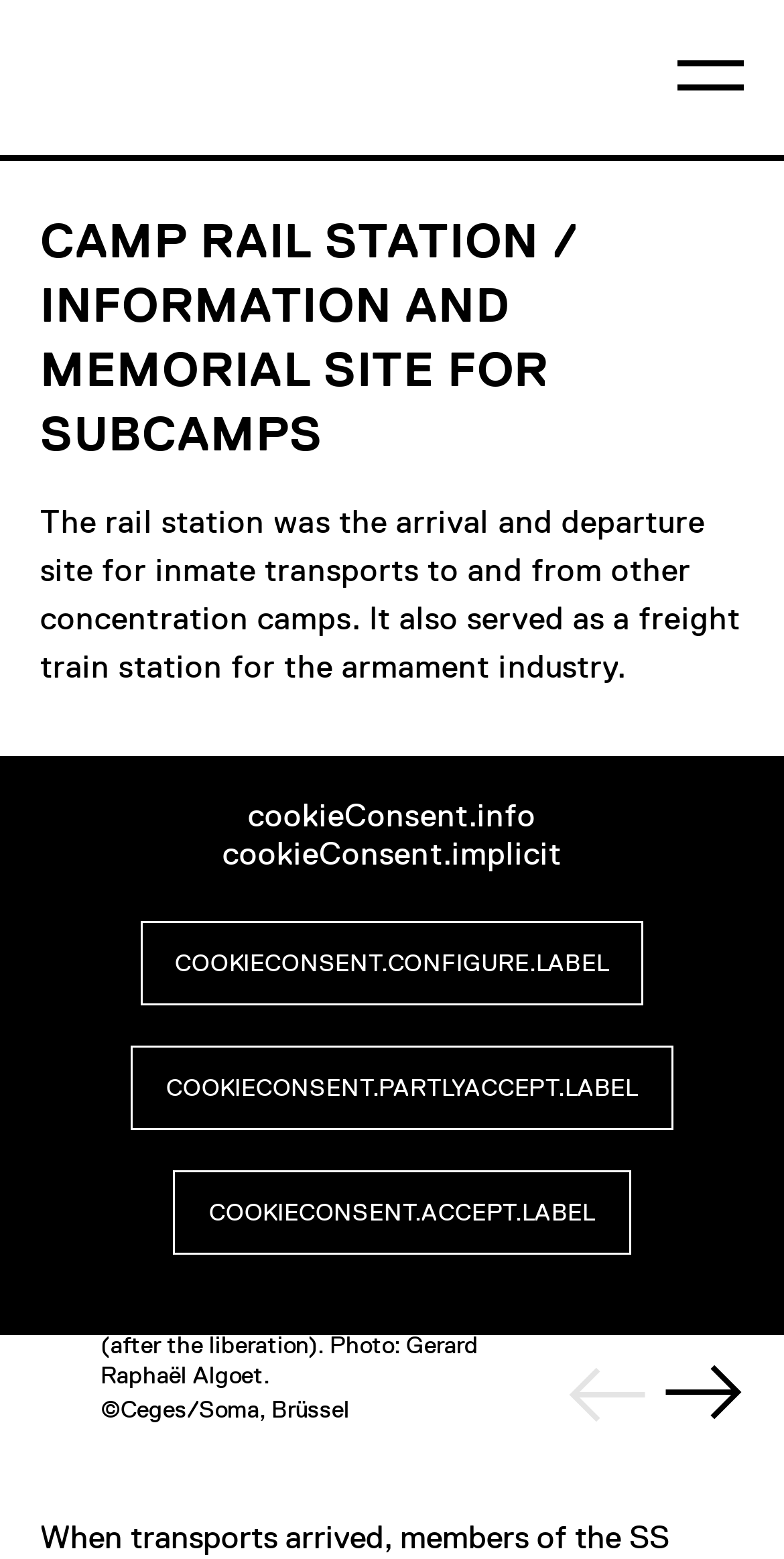Based on the element description "Logo Mittelbau-Dora Memorial", predict the bounding box coordinates of the UI element.

[0.0, 0.0, 0.813, 0.103]